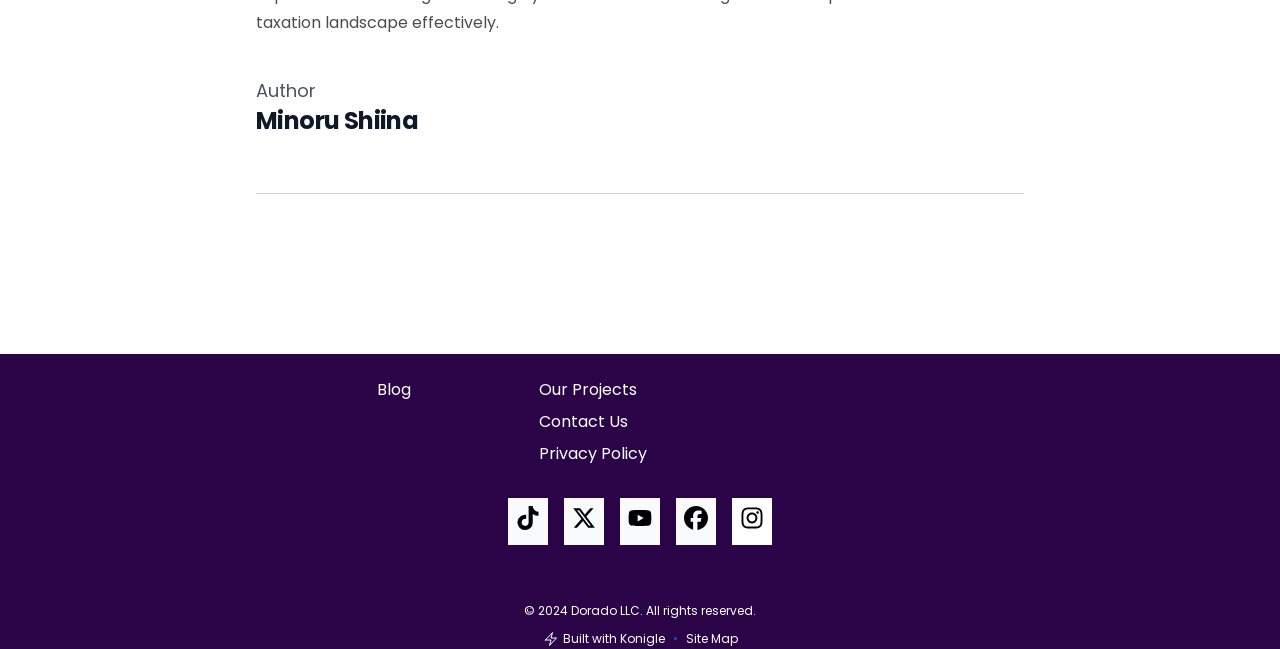What is the purpose of the 'Contact Us' link?
Give a single word or phrase answer based on the content of the image.

To contact the author